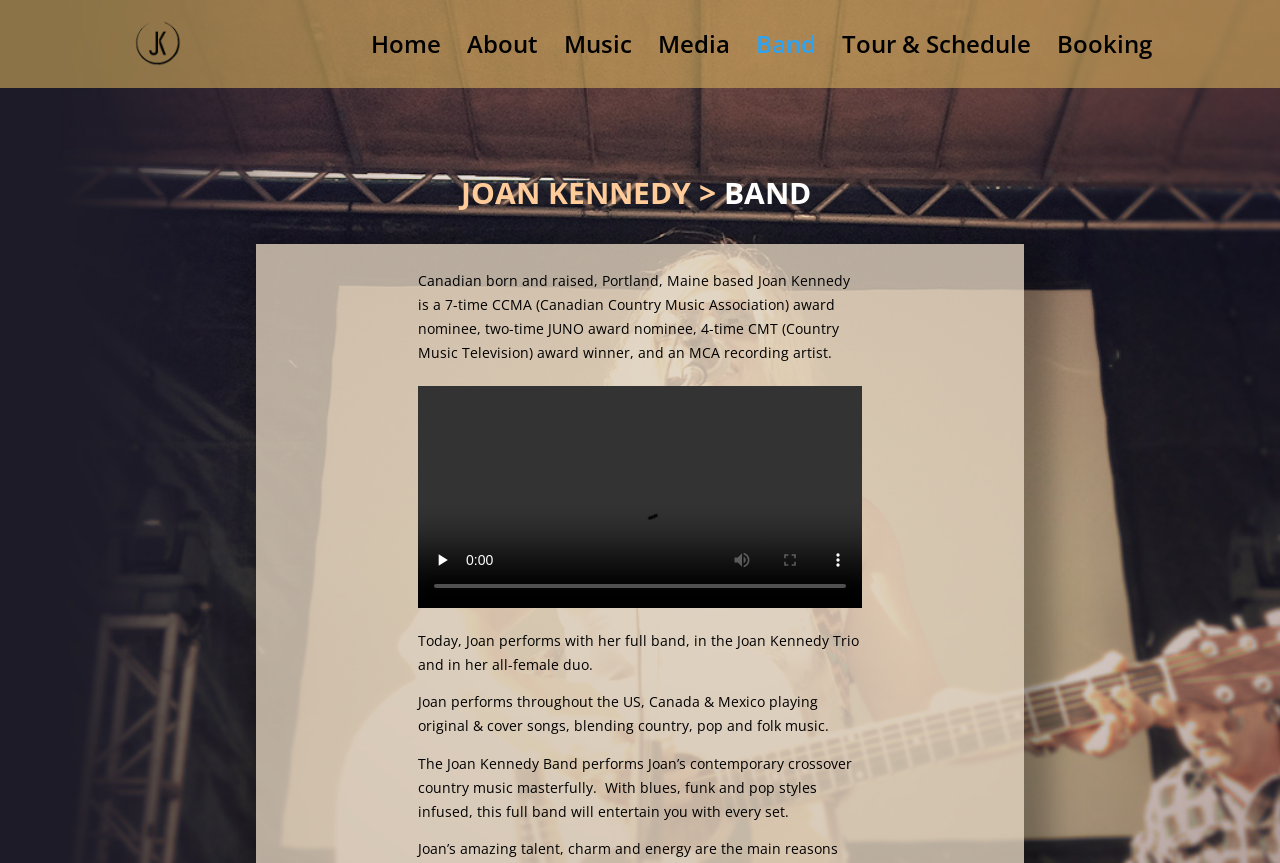Convey a detailed summary of the webpage, mentioning all key elements.

This webpage is about Joan Kennedy Music, a Canadian country music artist. At the top left, there is a logo image with the text "Joan Kennedy Music" next to it, which is also a link. Below the logo, there is a navigation menu with seven links: "Home", "About", "Music", "Media", "Band", "Tour & Schedule", and "Booking", arranged horizontally across the page.

The main content of the page is divided into two sections. The first section has a heading "JOAN KENNEDY > BAND" and a brief biography of Joan Kennedy, describing her awards and achievements in the country music industry. Below the biography, there is a video player with a play button, mute button, and other media controls.

The second section has three paragraphs of text, describing Joan Kennedy's music style, her performances, and her band. The text is arranged in a vertical column, with each paragraph below the previous one. The text describes Joan Kennedy's music as a blend of country, pop, and folk, and mentions that she performs with her full band, trio, and all-female duo. The text also highlights the Joan Kennedy Band's ability to entertain audiences with their contemporary crossover country music.